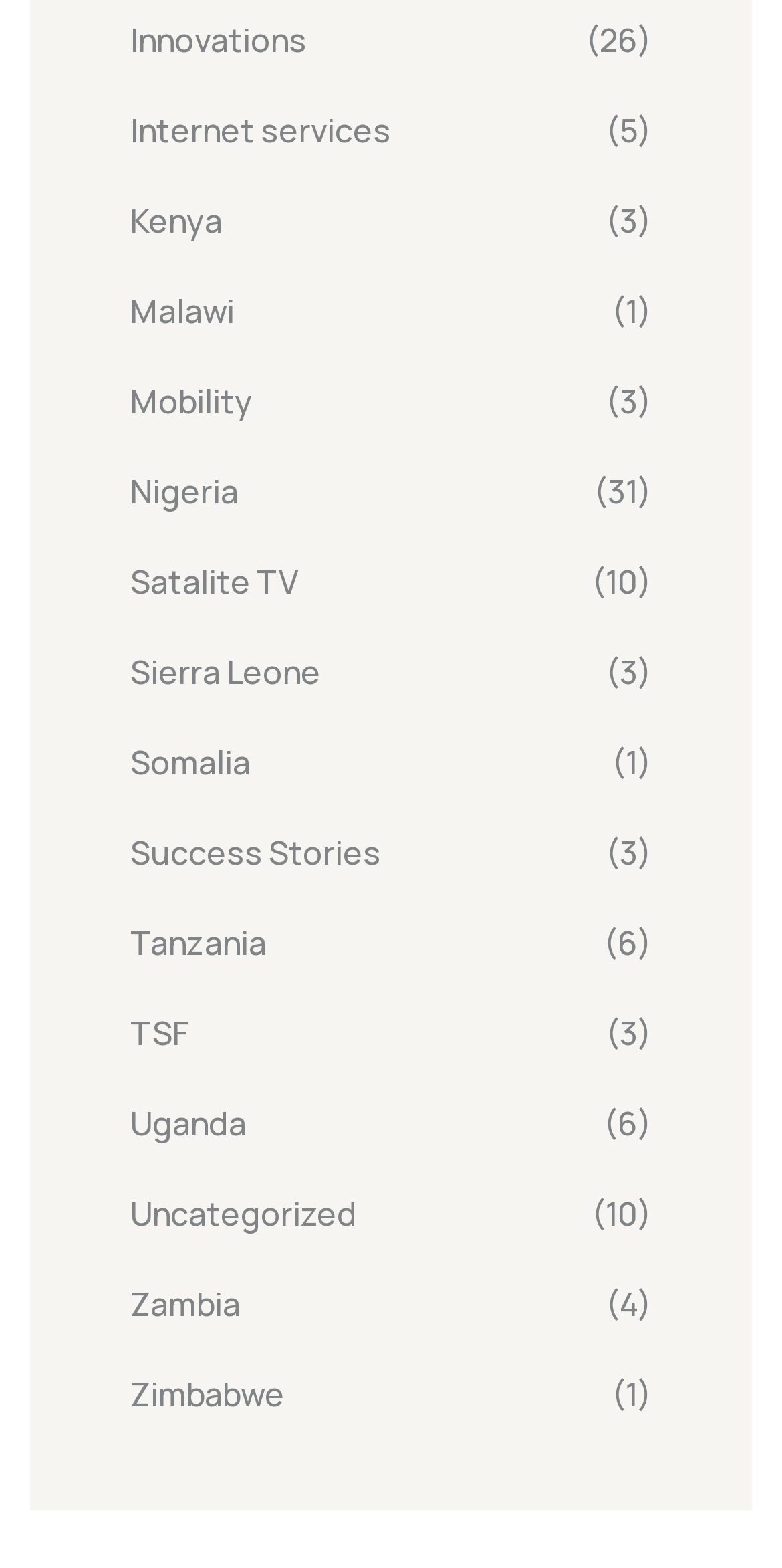How many items are in the 'Mobility' category?
Based on the content of the image, thoroughly explain and answer the question.

I found the static text element '(3)' associated with the link element 'Mobility', indicating that the 'Mobility' category has 3 items.